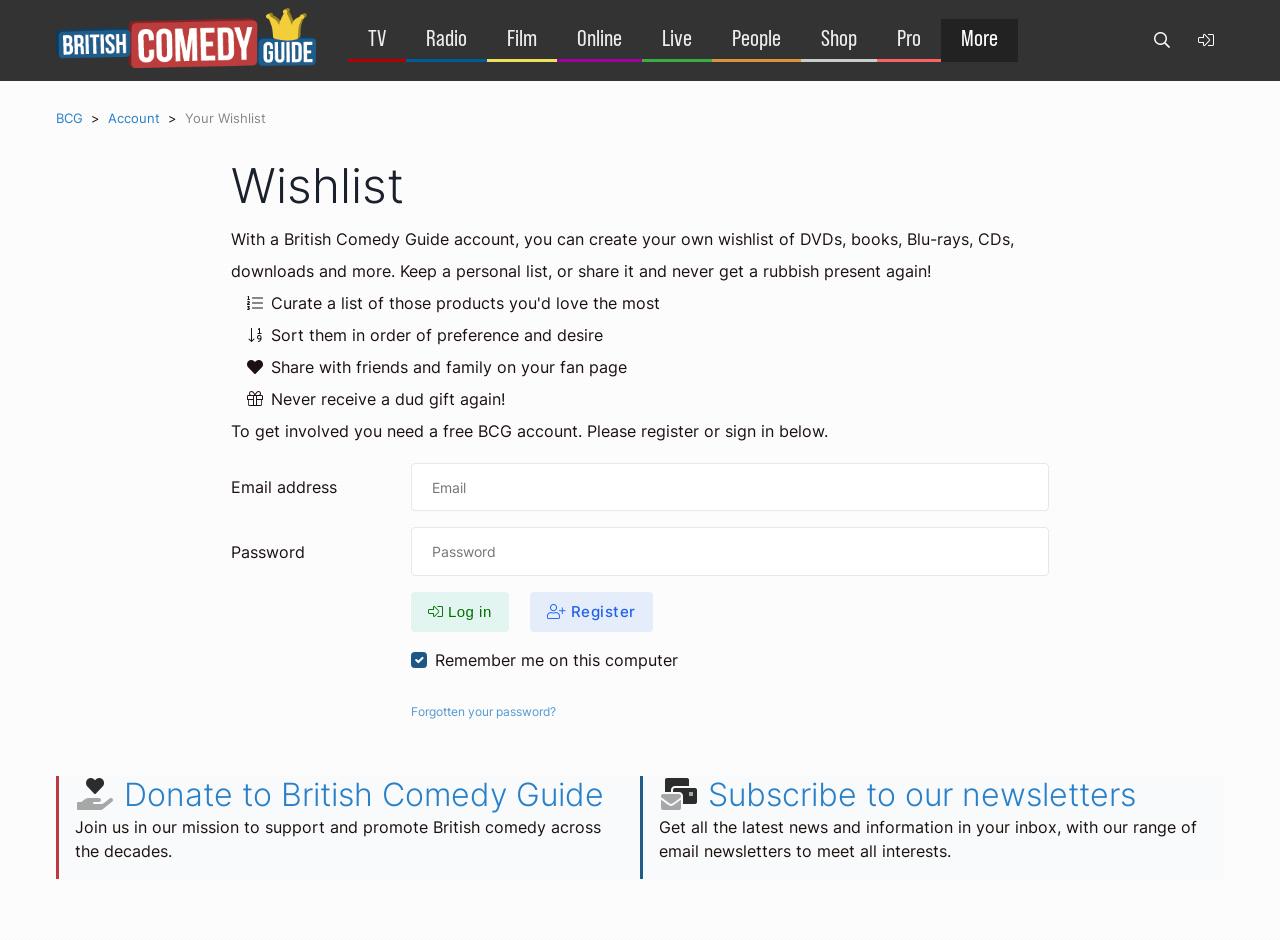What is the benefit of sharing the wishlist with friends and family? Analyze the screenshot and reply with just one word or a short phrase.

Never receive a dud gift again